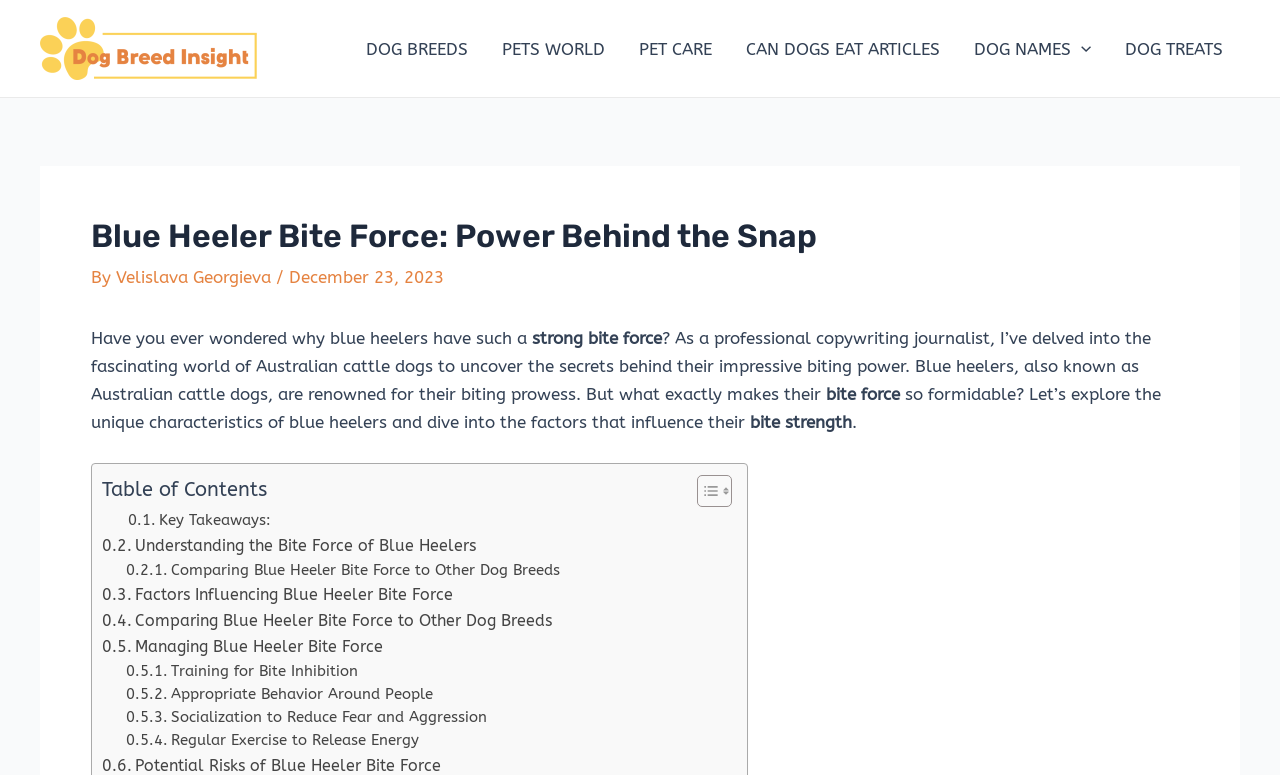Provide the bounding box coordinates of the HTML element this sentence describes: "Appropriate Behavior Around People". The bounding box coordinates consist of four float numbers between 0 and 1, i.e., [left, top, right, bottom].

[0.099, 0.881, 0.338, 0.911]